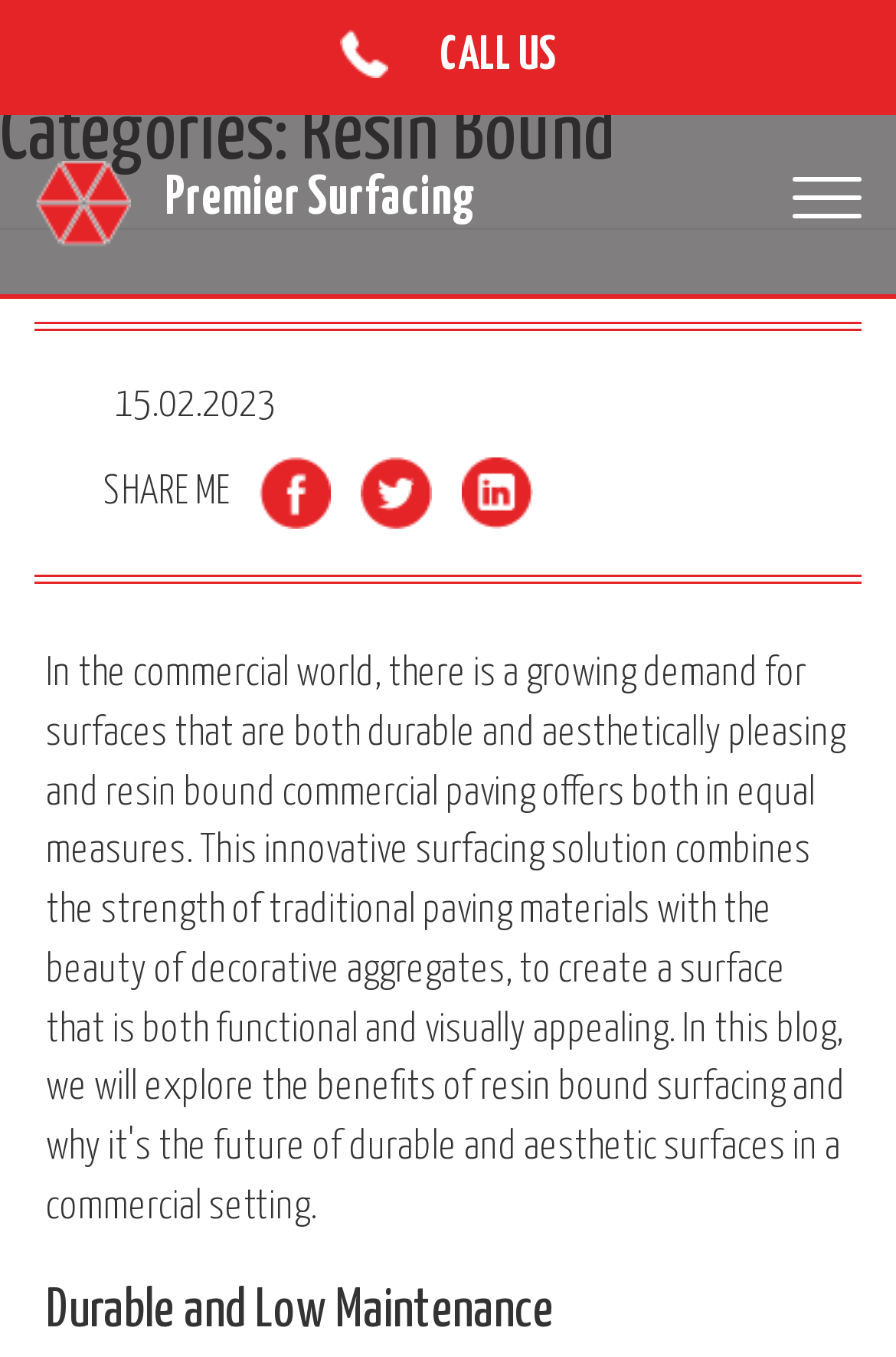Determine the bounding box coordinates in the format (top-left x, top-left y, bottom-right x, bottom-right y). Ensure all values are floating point numbers between 0 and 1. Identify the bounding box of the UI element described by: Back to Work

None